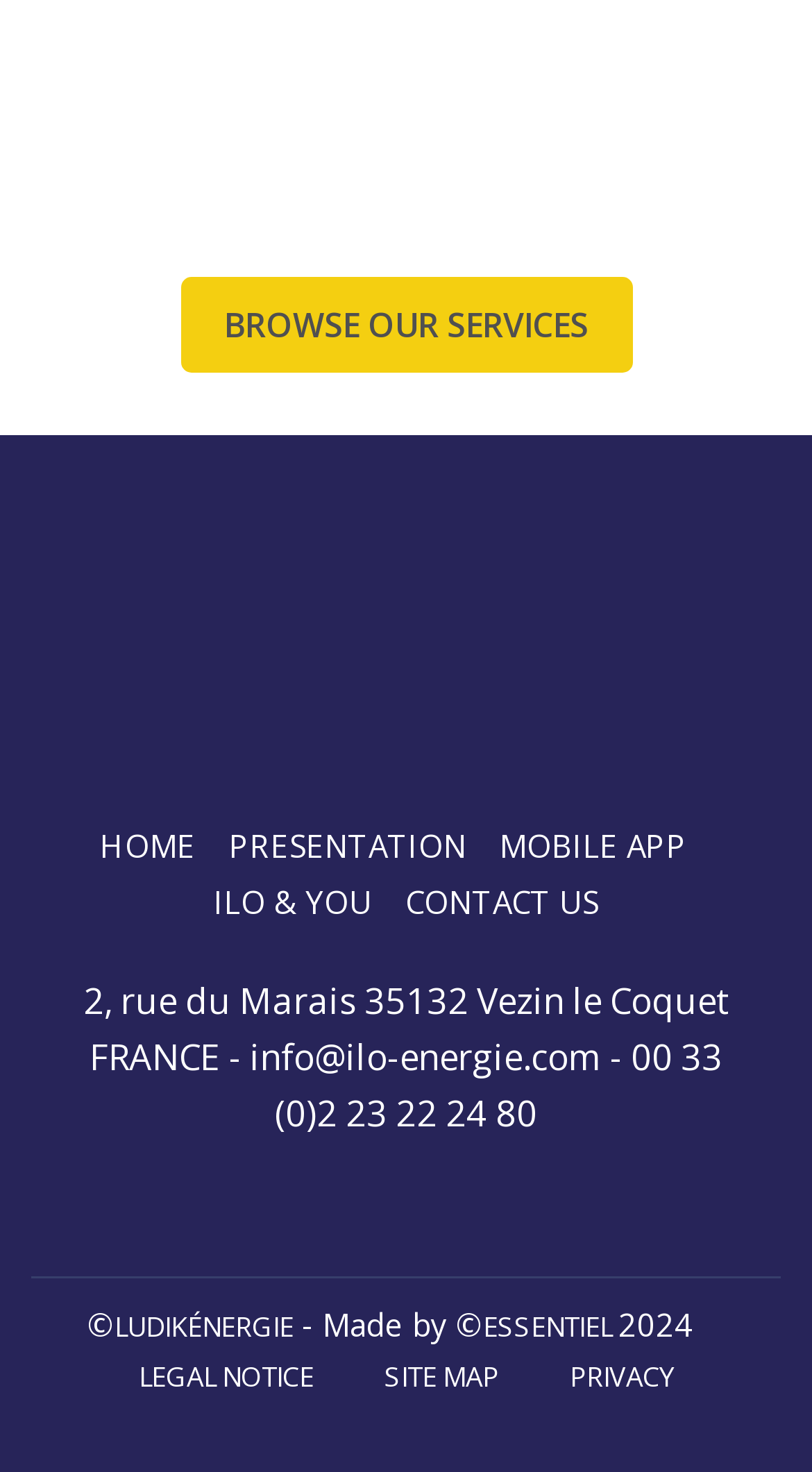Identify the bounding box coordinates for the UI element described as follows: "alt="COTTAGE BISTRO PEDAL"". Ensure the coordinates are four float numbers between 0 and 1, formatted as [left, top, right, bottom].

None